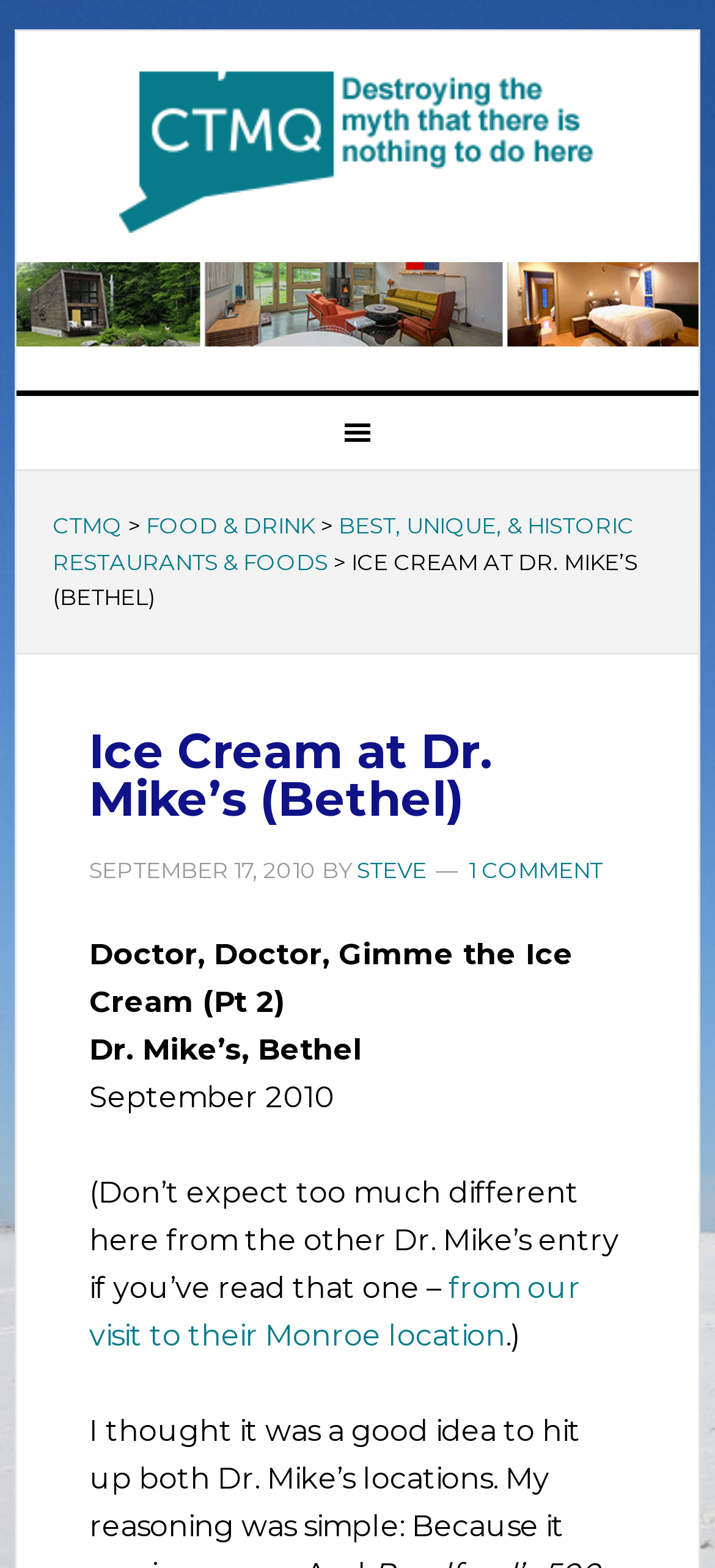Create an elaborate caption that covers all aspects of the webpage.

The webpage is about Ice Cream at Dr. Mike's in Bethel. At the top, there are two links, "CTMQ" and "green mountain modern house", with the latter having an accompanying image. Below these links, there is a navigation menu labeled "Main" with several links, including "CTMQ", "FOOD & DRINK", and "BEST, UNIQUE, & HISTORIC RESTAURANTS & FOODS".

The main content of the webpage is an article titled "Ice Cream at Dr. Mike’s (Bethel)", which is divided into several sections. The title is followed by a header section that includes the date "SEPTEMBER 17, 2010" and the author's name "STEVE". Below the header, there is a paragraph of text that starts with "Doctor, Doctor, Gimme the Ice Cream (Pt 2)" and continues to describe Dr. Mike's in Bethel. The text is accompanied by several links, including one to a related article about Dr. Mike's Monroe location.

The article is structured with clear headings and concise text, making it easy to read and follow. There are no prominent images on the page aside from the small image accompanying the "green mountain modern house" link at the top. Overall, the webpage has a simple and organized layout, with a focus on presenting the article's content in a clear and readable manner.